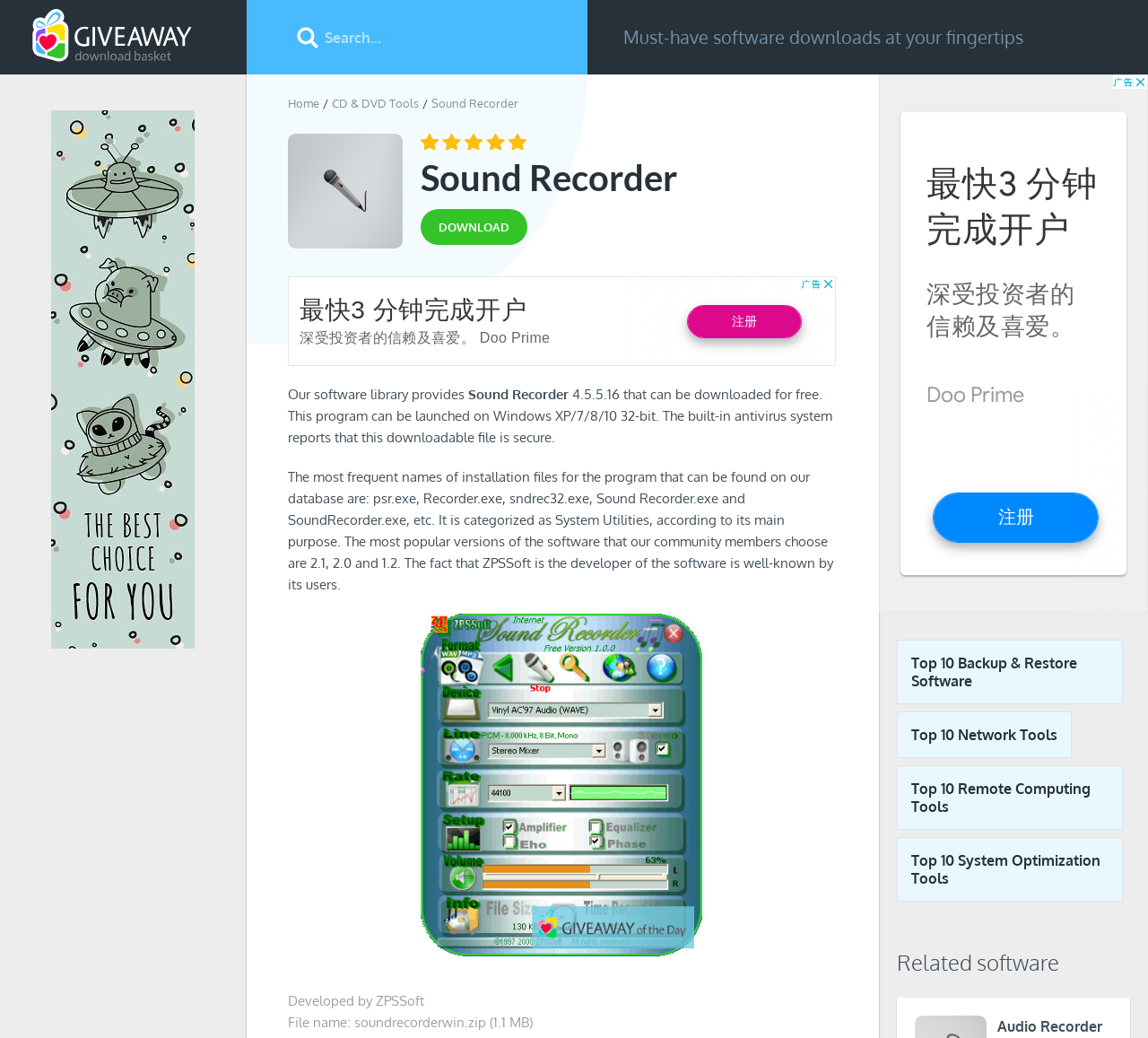Locate the bounding box coordinates of the segment that needs to be clicked to meet this instruction: "View CD & DVD Tools".

[0.289, 0.092, 0.365, 0.106]